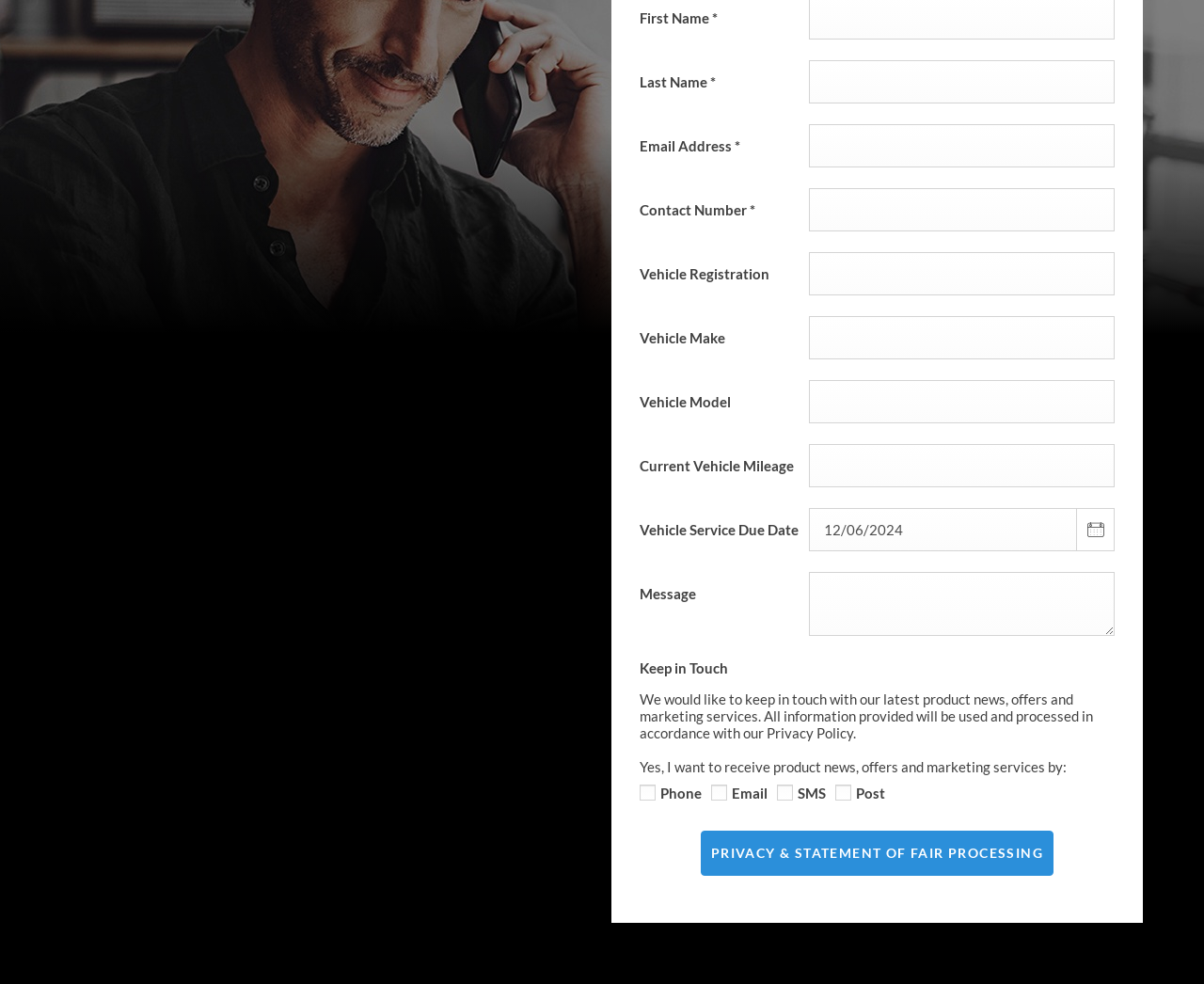Locate the bounding box of the UI element defined by this description: "name="Form[customer][vehicle][manufacturer]"". The coordinates should be given as four float numbers between 0 and 1, formatted as [left, top, right, bottom].

[0.672, 0.321, 0.926, 0.365]